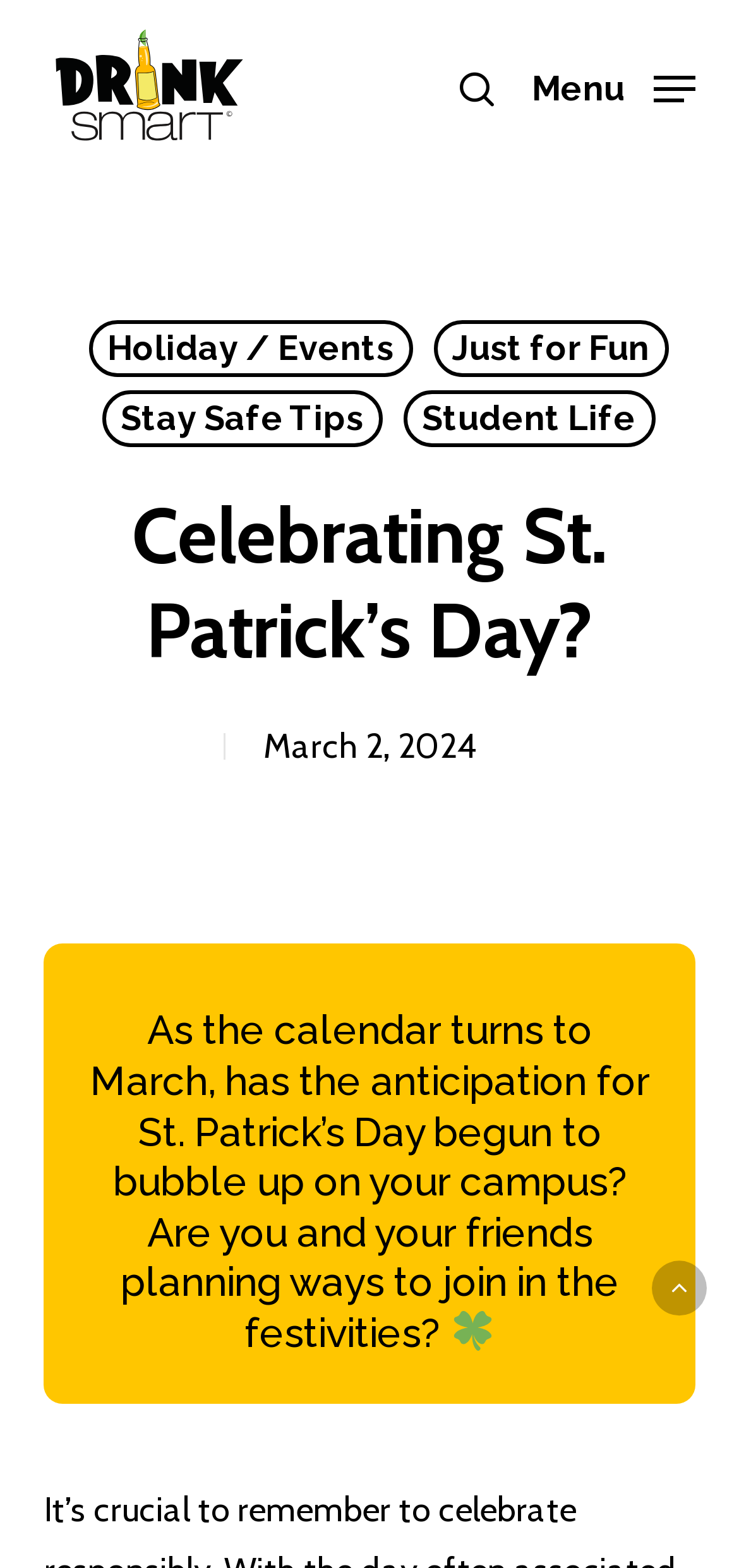Given the element description Stay Safe Tips, identify the bounding box coordinates for the UI element on the webpage screenshot. The format should be (top-left x, top-left y, bottom-right x, bottom-right y), with values between 0 and 1.

[0.137, 0.249, 0.517, 0.285]